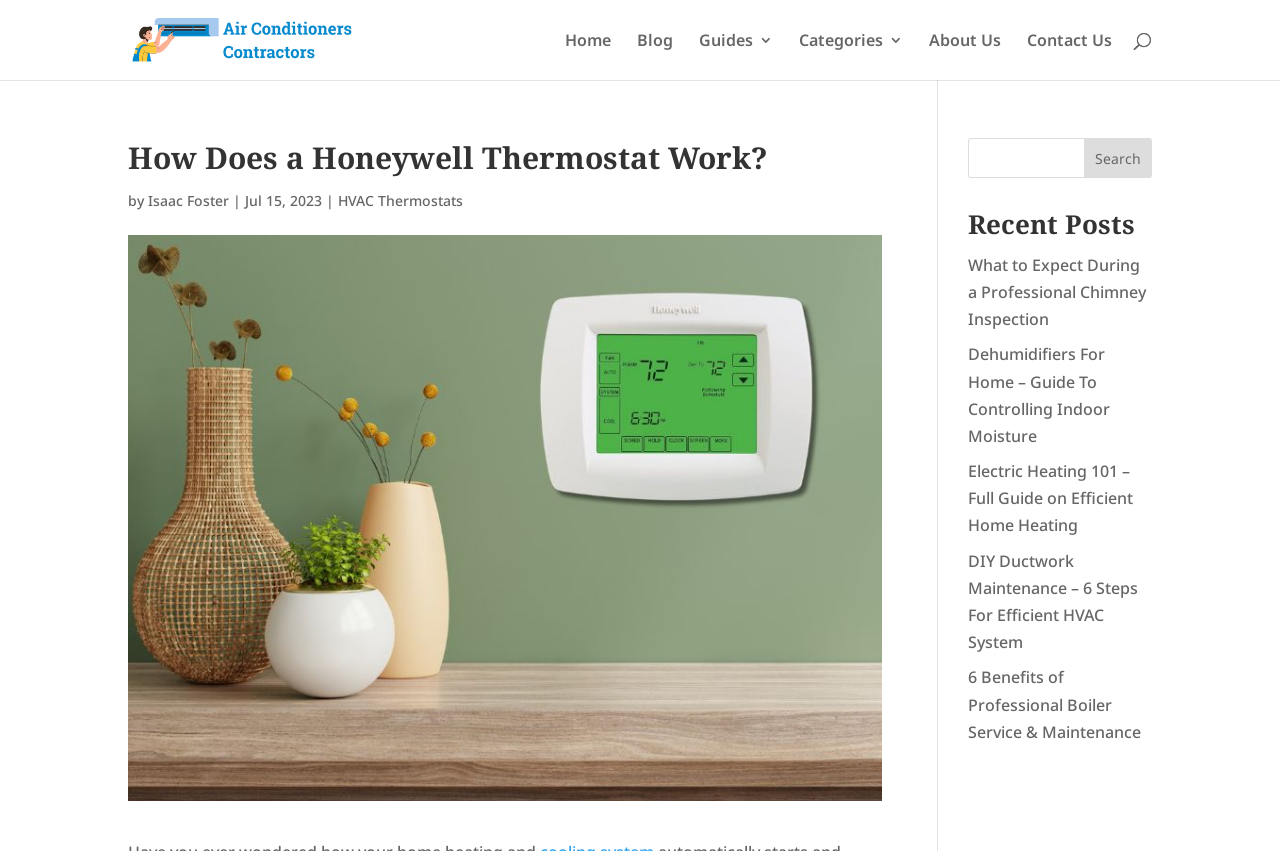Please identify the bounding box coordinates of the area I need to click to accomplish the following instruction: "Learn about how a Honeywell thermostat works".

[0.1, 0.162, 0.689, 0.22]